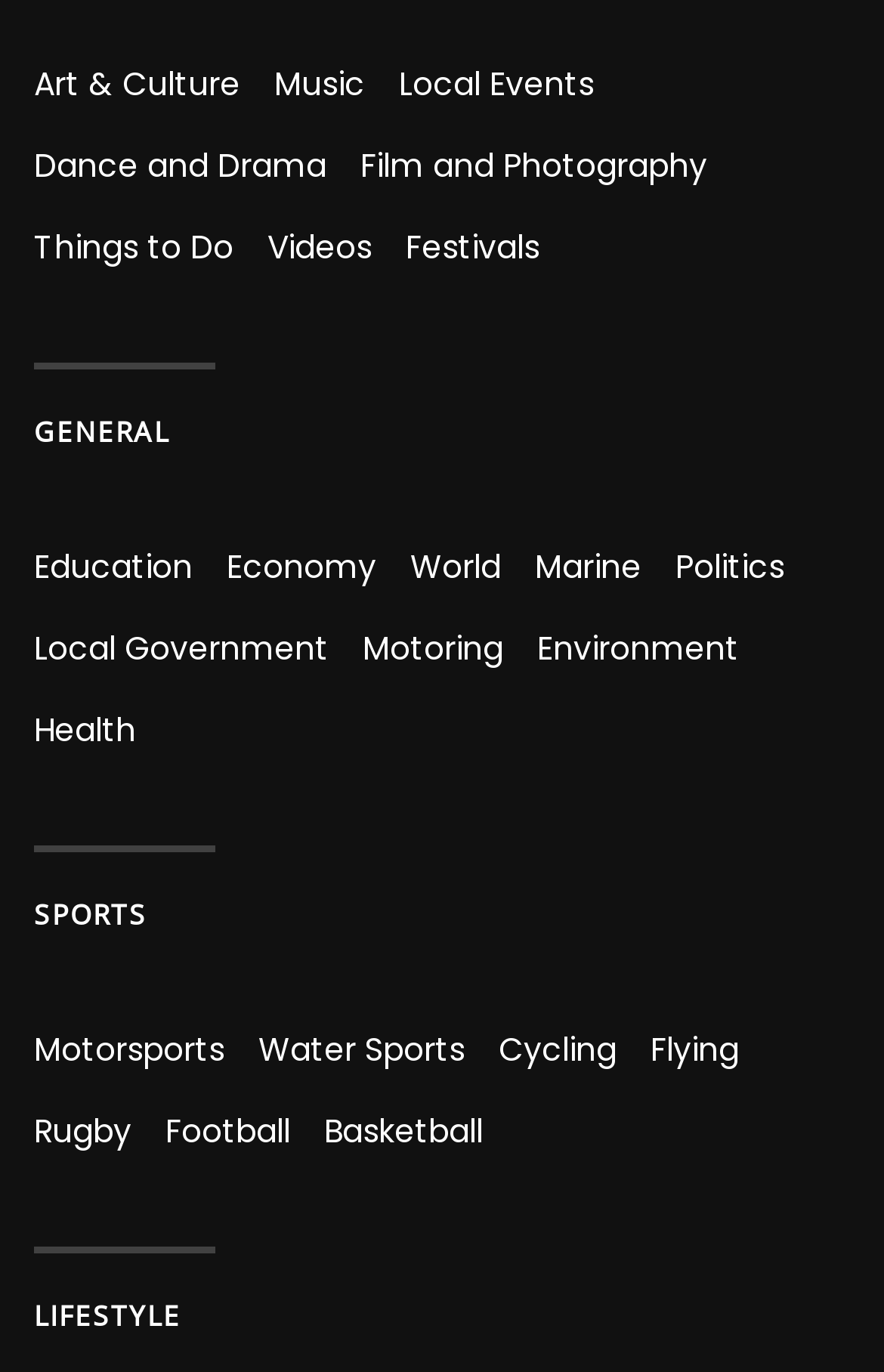Can you find the bounding box coordinates for the element that needs to be clicked to execute this instruction: "Browse Education"? The coordinates should be given as four float numbers between 0 and 1, i.e., [left, top, right, bottom].

[0.038, 0.396, 0.218, 0.429]